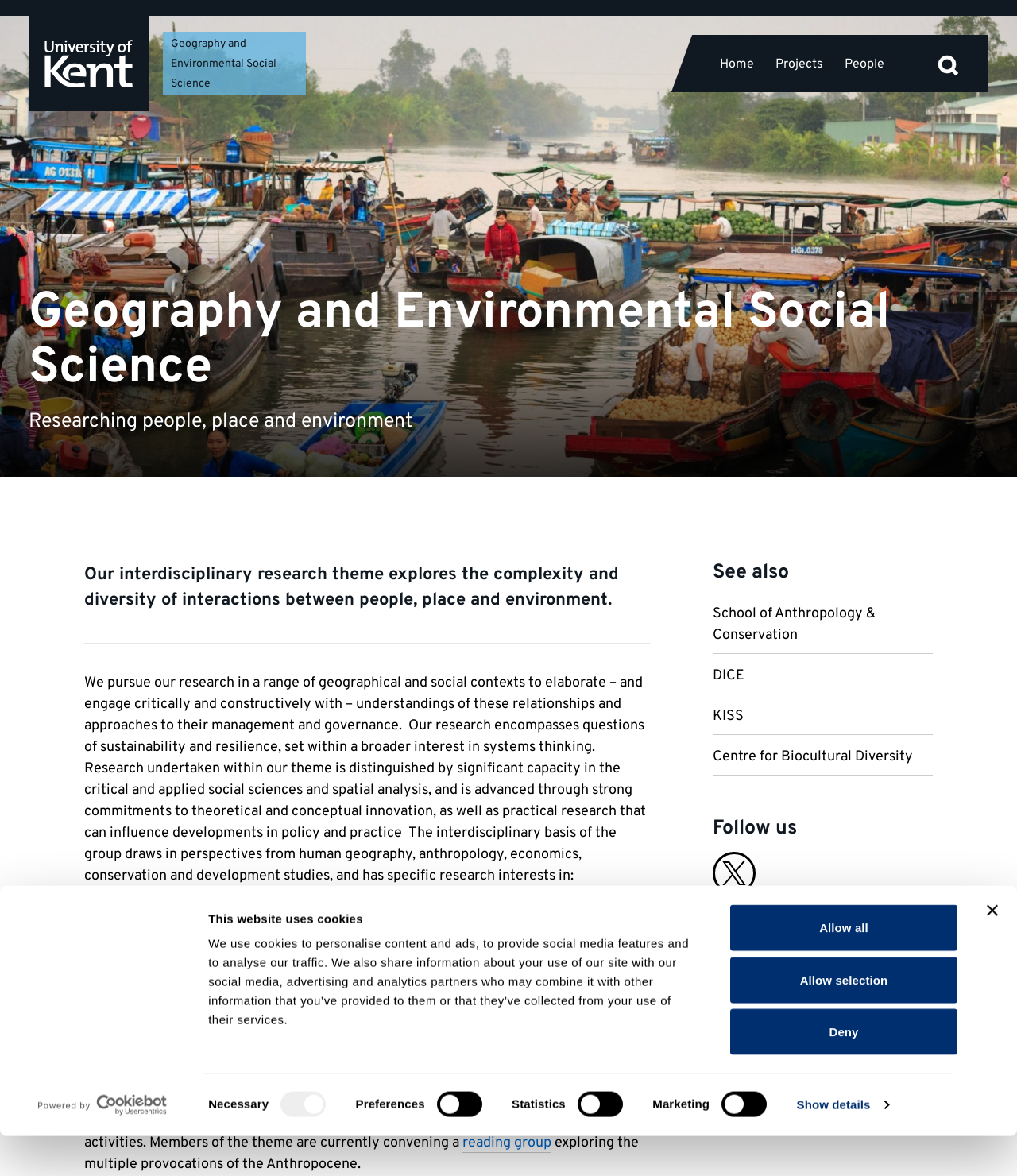What is the name of the research theme?
Use the image to give a comprehensive and detailed response to the question.

The name of the research theme can be found in the heading element on the webpage, which states 'Geography and Environmental Social Science'. This heading is located at the top of the webpage and is a prominent feature of the page.